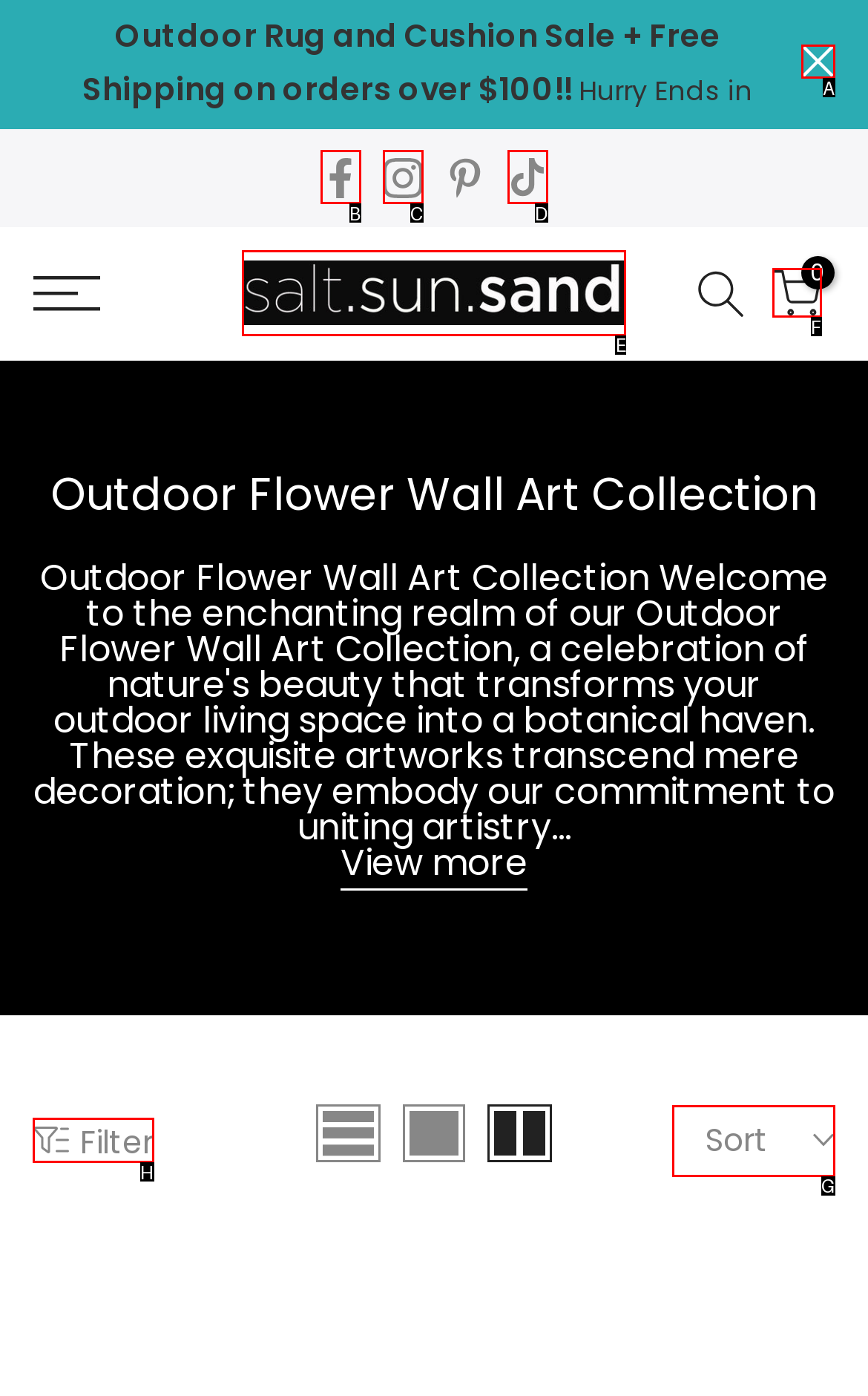For the task: Show filters, tell me the letter of the option you should click. Answer with the letter alone.

H